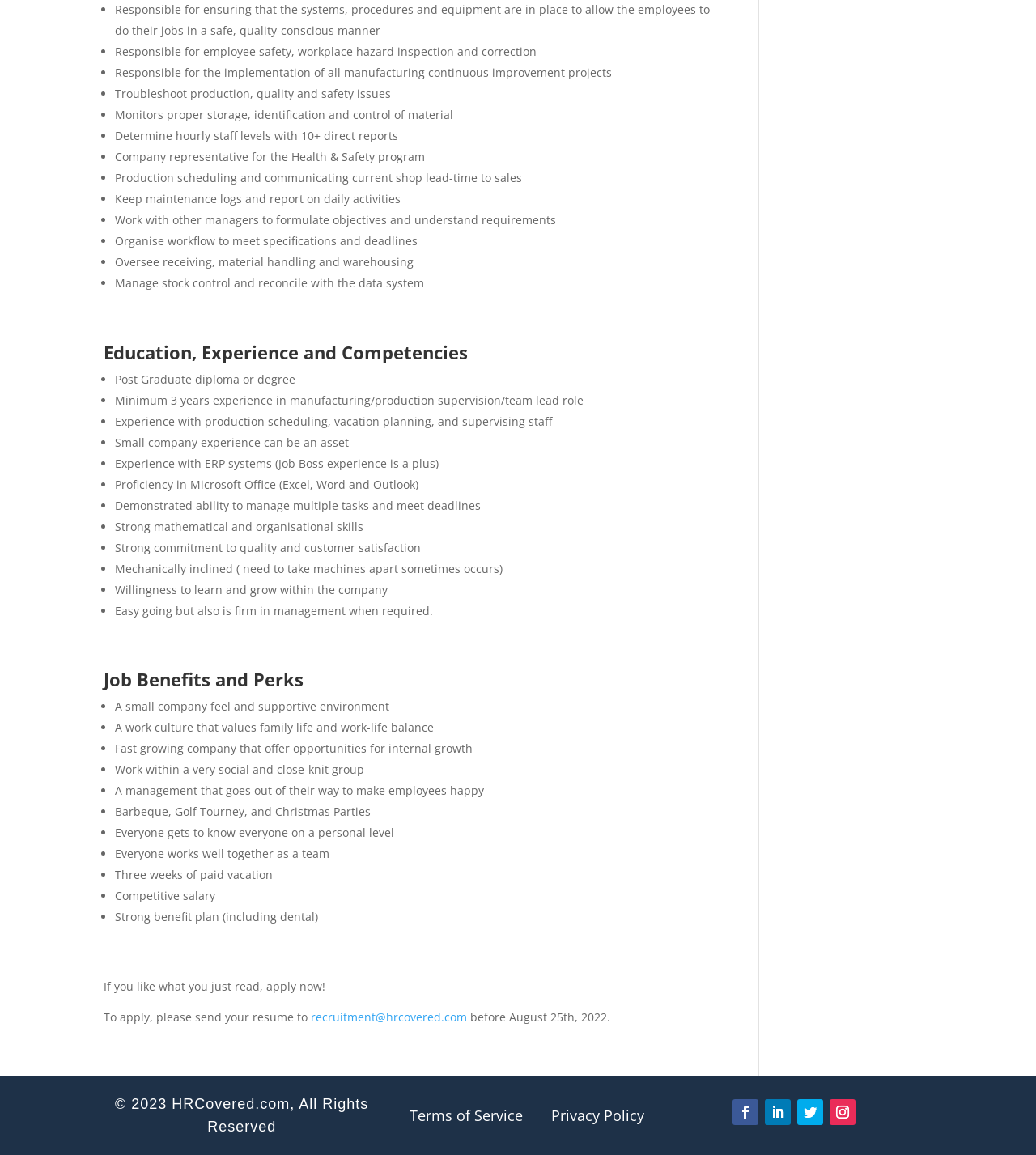What is the company culture like?
Respond to the question with a well-detailed and thorough answer.

The webpage describes the company culture as having a 'small company feel and supportive environment' and valuing 'family life and work-life balance', indicating that the company prioritizes its employees' personal lives and well-being.